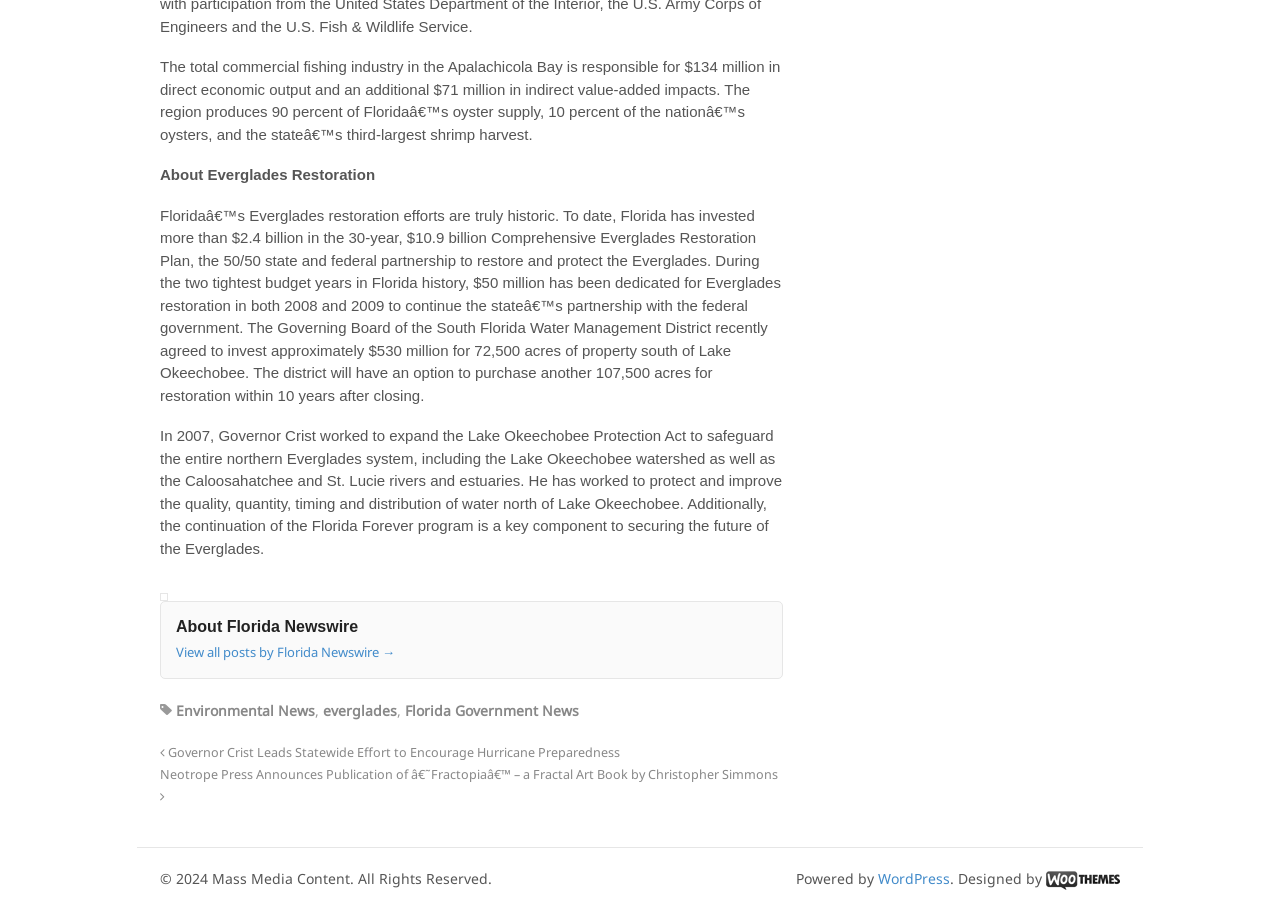Provide the bounding box coordinates of the HTML element this sentence describes: "Created by Essential Services". The bounding box coordinates consist of four float numbers between 0 and 1, i.e., [left, top, right, bottom].

None